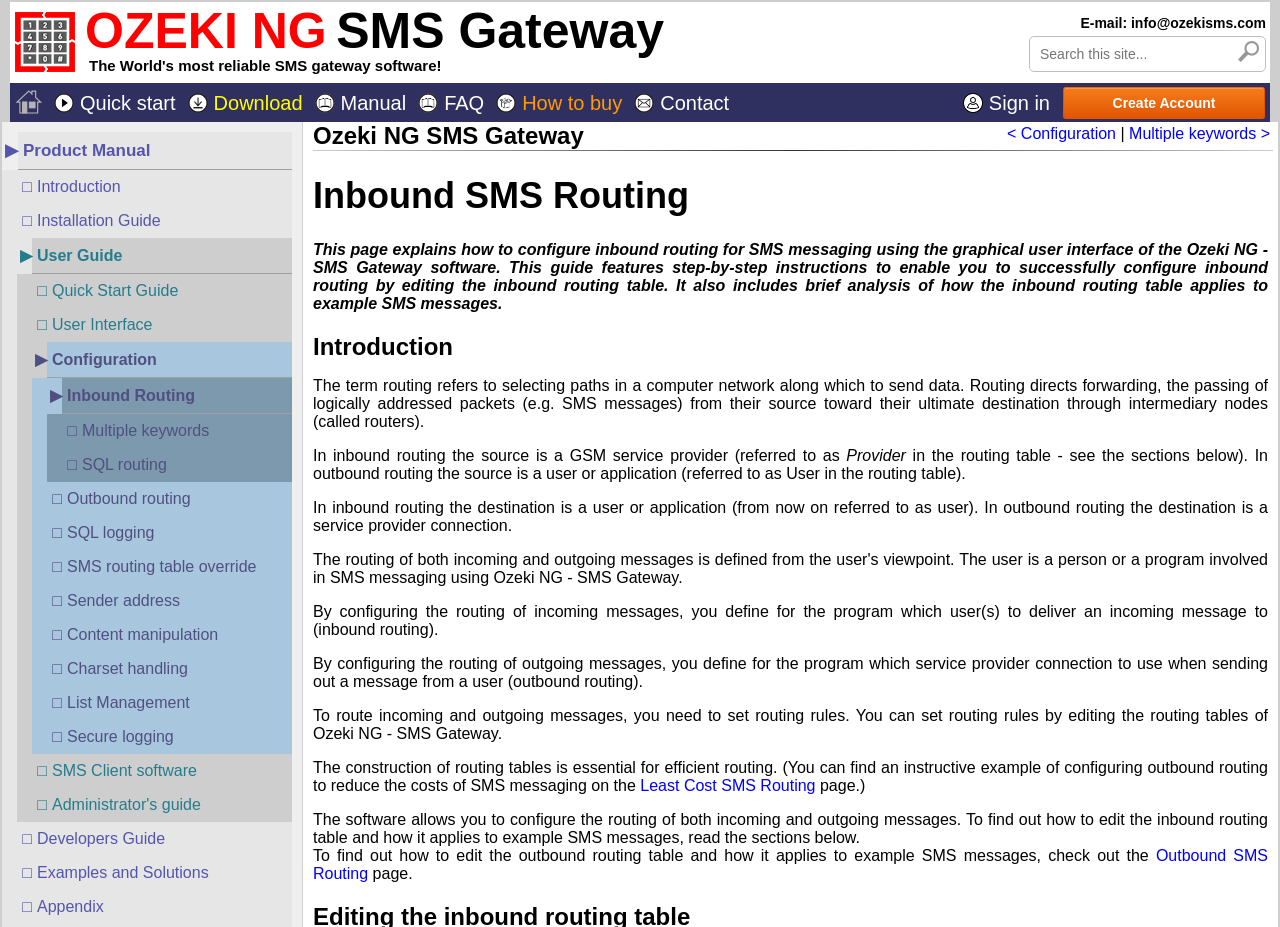Please locate the bounding box coordinates of the element that needs to be clicked to achieve the following instruction: "Share a link to the first post". The coordinates should be four float numbers between 0 and 1, i.e., [left, top, right, bottom].

None